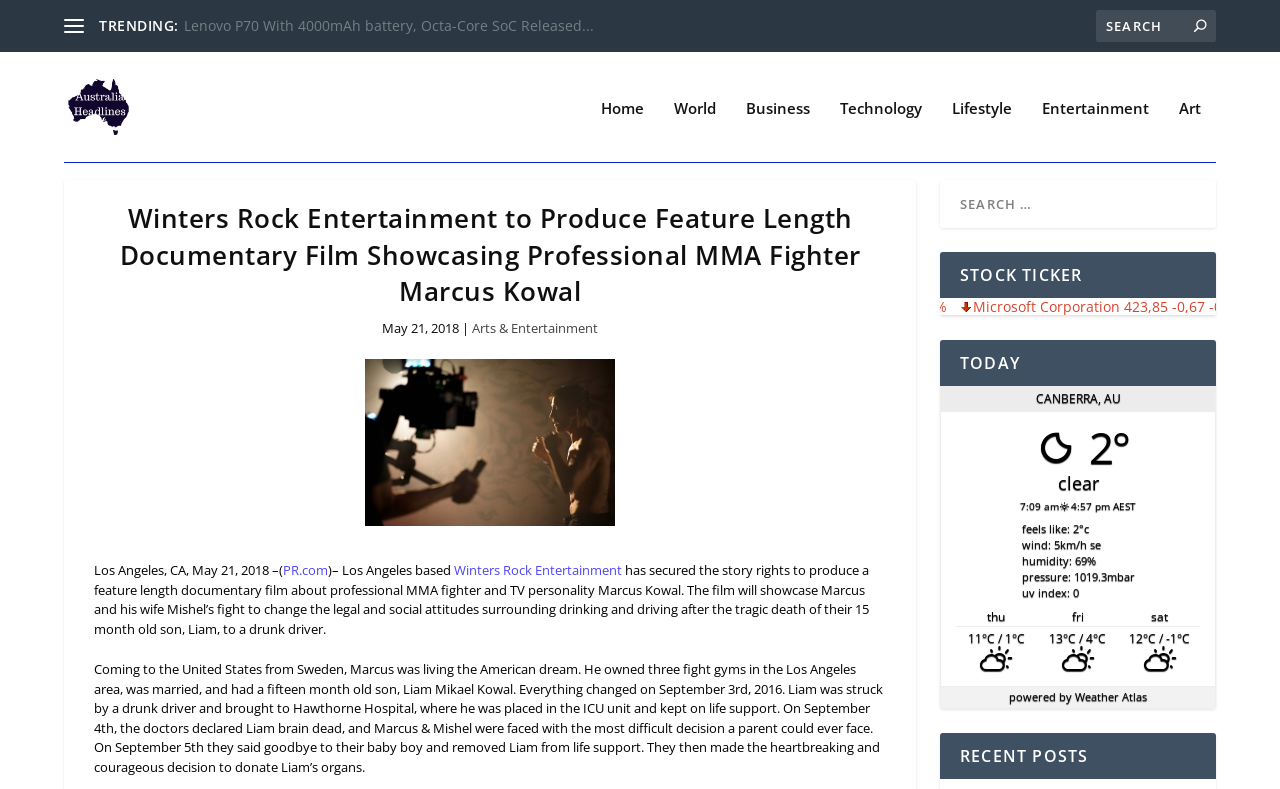Determine the main headline from the webpage and extract its text.

Winters Rock Entertainment to Produce Feature Length Documentary Film Showcasing Professional MMA Fighter Marcus Kowal